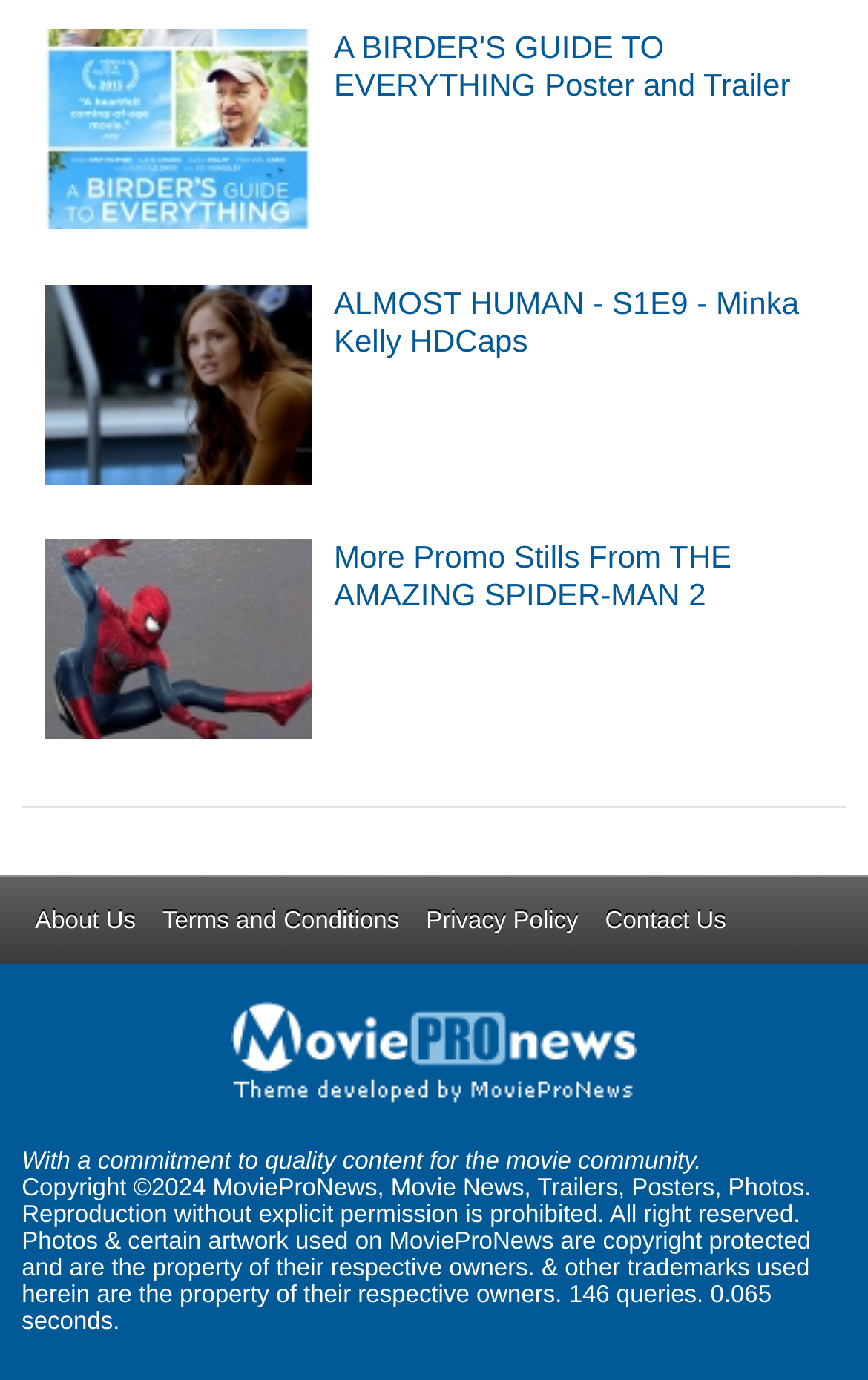Indicate the bounding box coordinates of the element that needs to be clicked to satisfy the following instruction: "Check Movie News, Trailers, Posters, Photos". The coordinates should be four float numbers between 0 and 1, i.e., [left, top, right, bottom].

[0.45, 0.851, 0.927, 0.871]